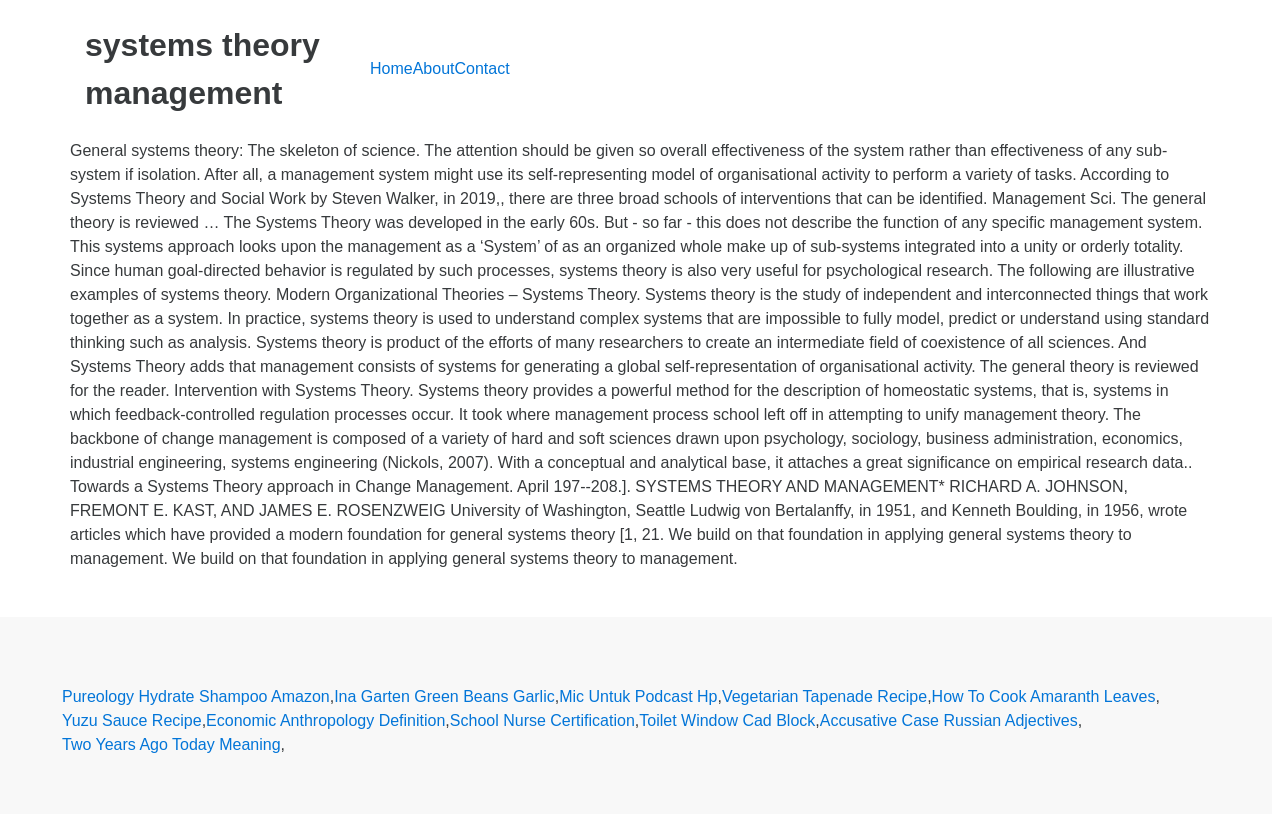How many links are there in the navigation menu?
Please answer the question with a detailed and comprehensive explanation.

There are three links in the navigation menu, which are 'Home', 'About', and 'Contact', located at the top of the webpage with bounding box coordinates [0.289, 0.074, 0.322, 0.095], [0.322, 0.074, 0.355, 0.095], and [0.355, 0.074, 0.398, 0.095] respectively.